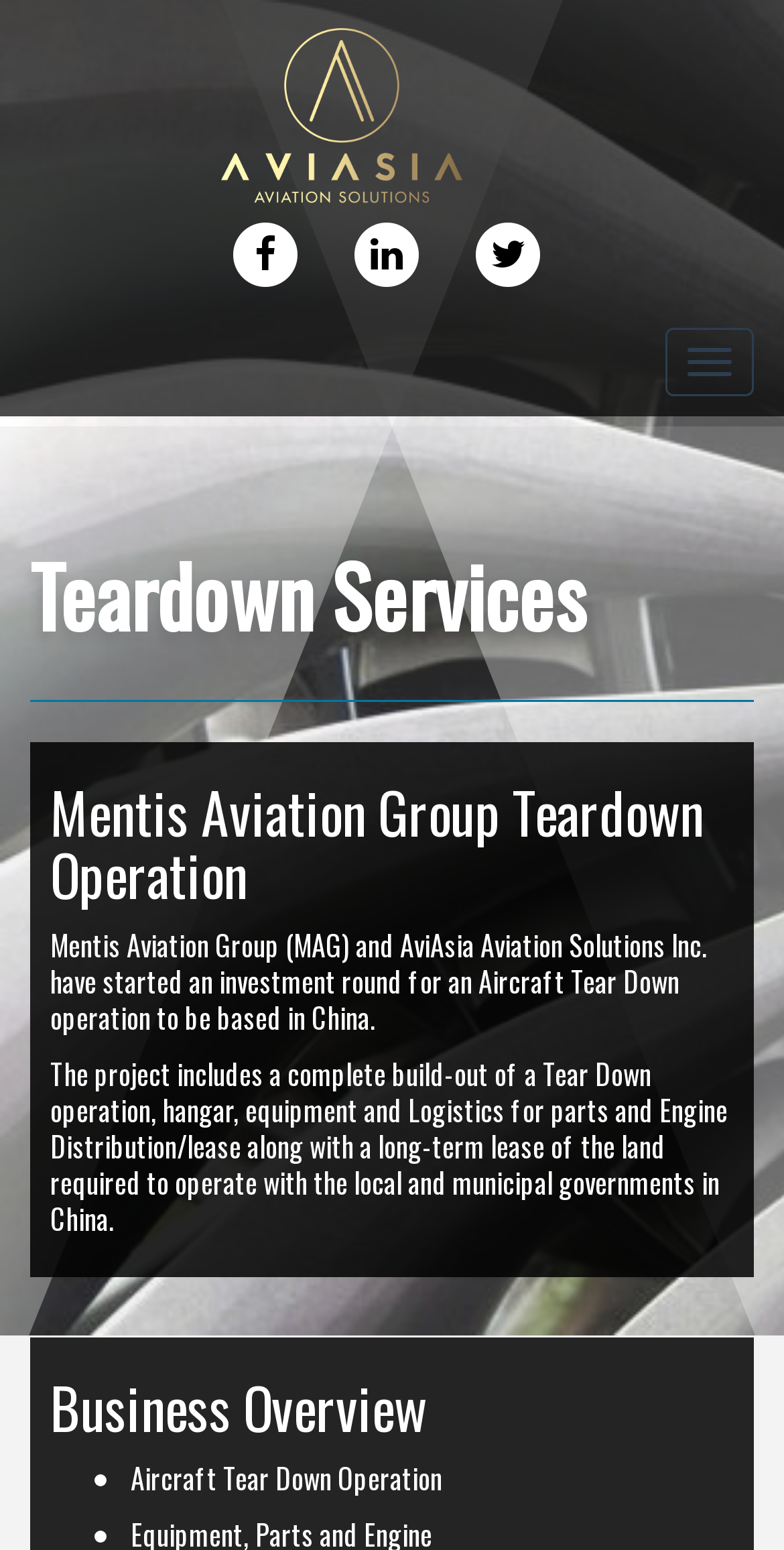What is included in the project?
Using the image as a reference, answer the question in detail.

The project includes a complete build-out of a Tear Down operation, hangar, equipment, and Logistics for parts and Engine Distribution/lease along with a long-term lease of the land required to operate with the local and municipal governments in China, as mentioned in the text.